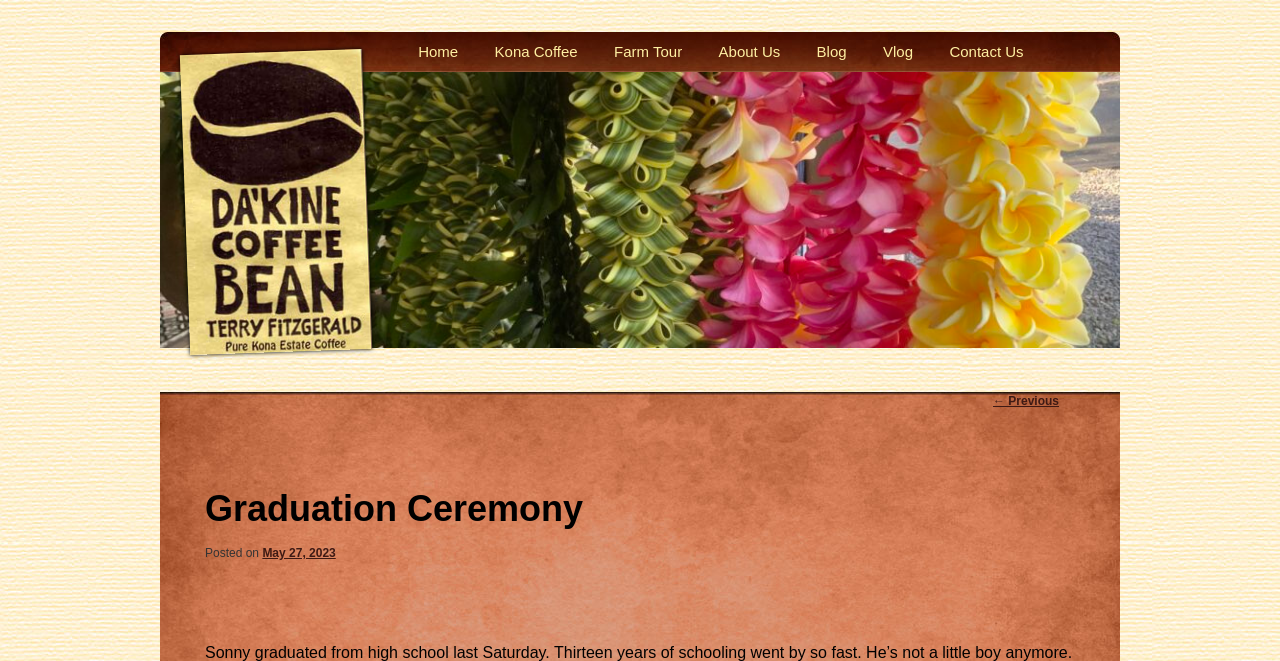Determine the bounding box for the UI element that matches this description: "← Previous".

[0.776, 0.596, 0.827, 0.618]